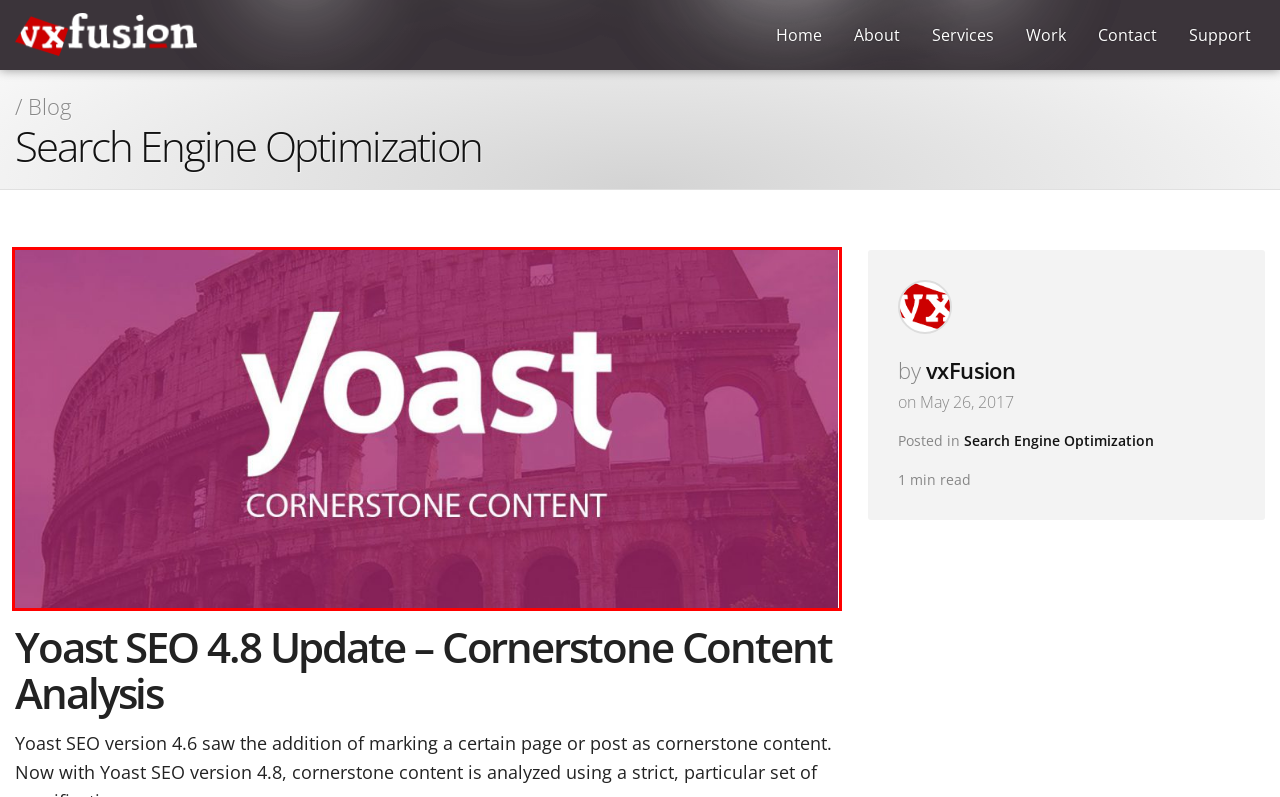You are given a screenshot depicting a webpage with a red bounding box around a UI element. Select the description that best corresponds to the new webpage after clicking the selected element. Here are the choices:
A. Who We Are | About - vxFusion
B. Yoast SEO 4.8 Update - Cornerstone Content Analysis - vxFusion
C. SEO | Services - vxFusion
D. vxFusion, Author at vxFusion
E. Support - vxFusion
F. Web Design | Services - vxFusion
G. Blog | WordPress Websites Tips & Tricks, News, and more - vxFusion
H. Chris Bowman, Author at vxFusion

B